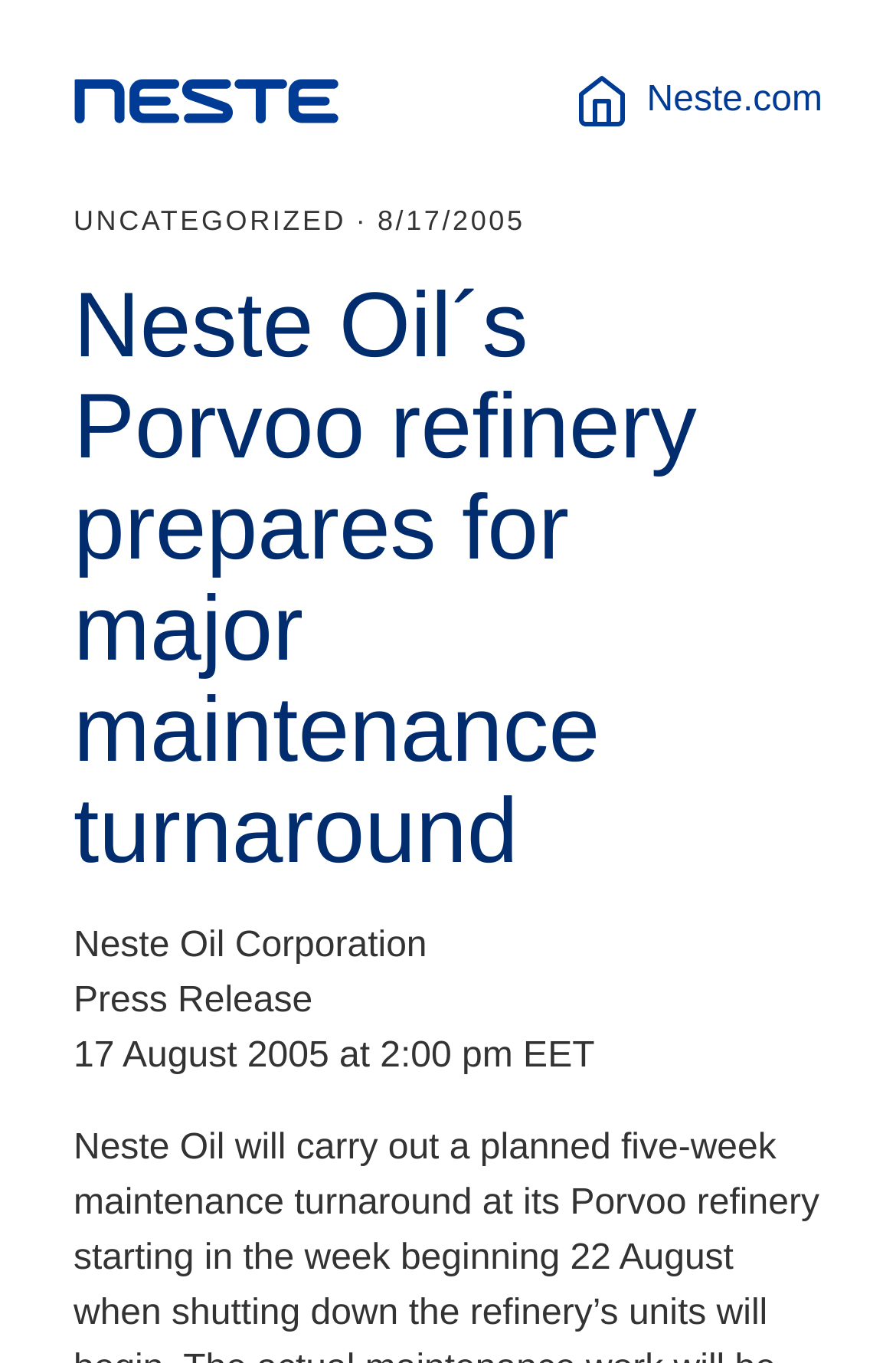Determine the bounding box for the HTML element described here: "parent_node: Neste.com title="Neste home"". The coordinates should be given as [left, top, right, bottom] with each number being a float between 0 and 1.

[0.082, 0.057, 0.379, 0.091]